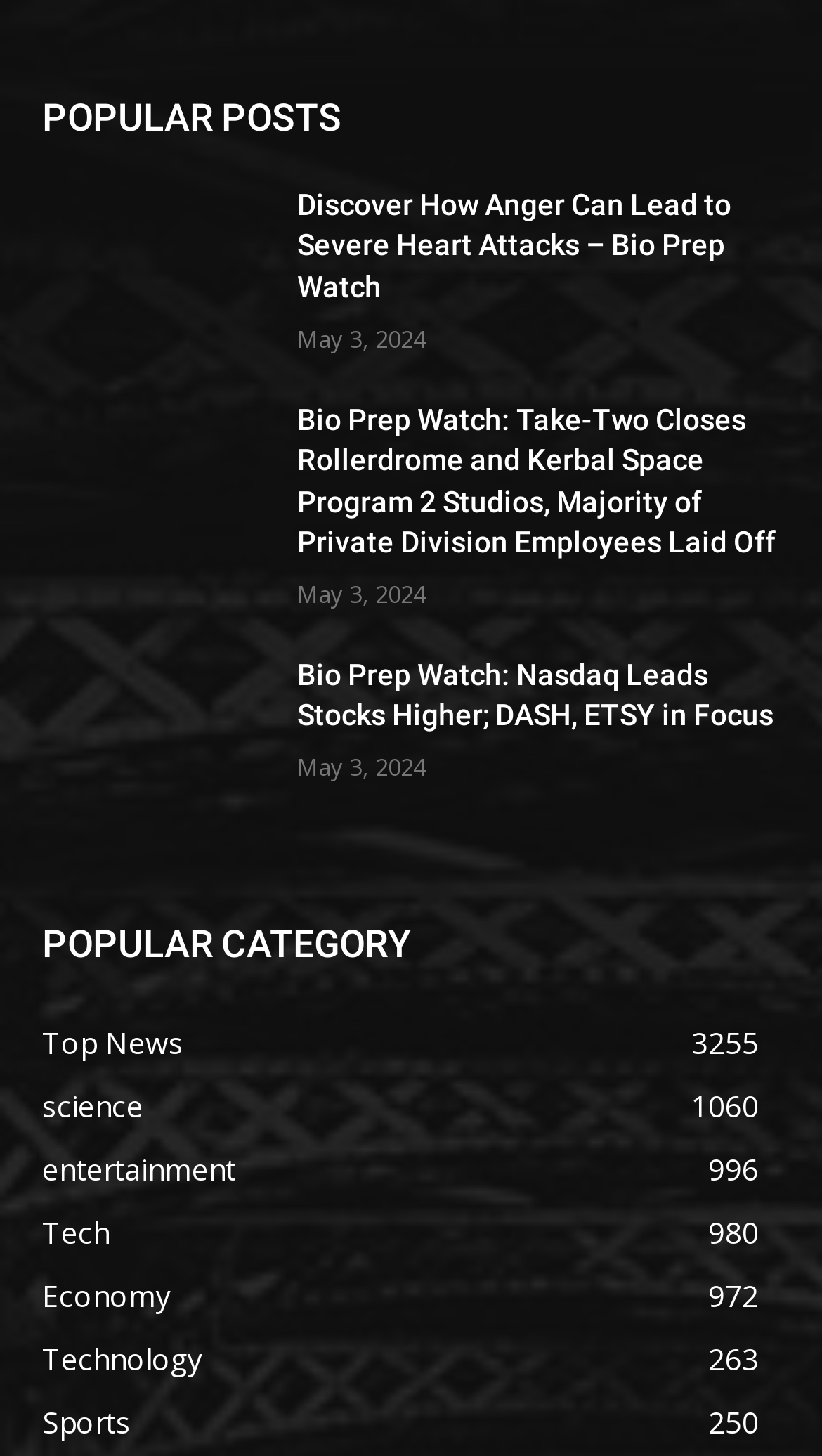Reply to the question below using a single word or brief phrase:
What is the title of the first popular post?

Discover How Anger Can Lead to Severe Heart Attacks